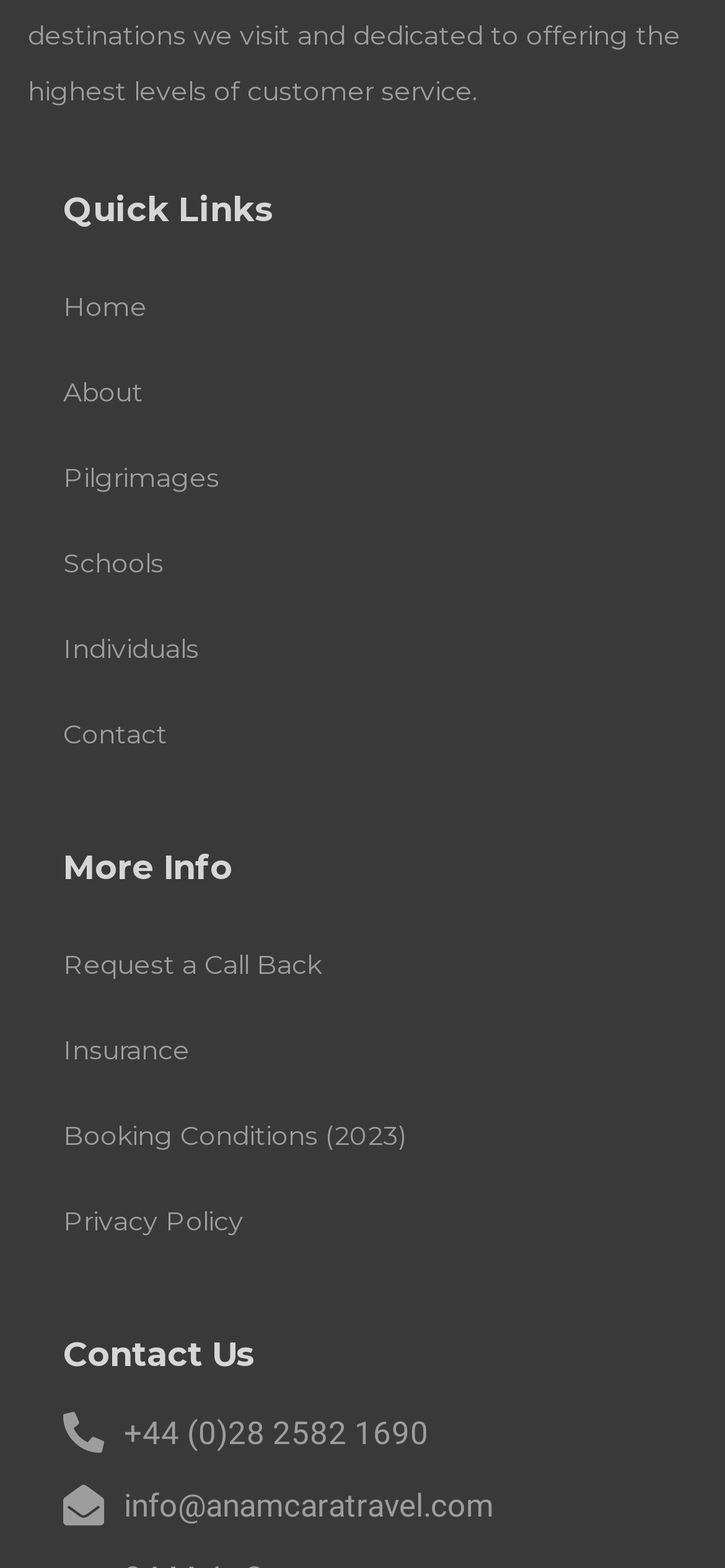Use a single word or phrase to answer the following:
How many links are under 'More Info'?

4